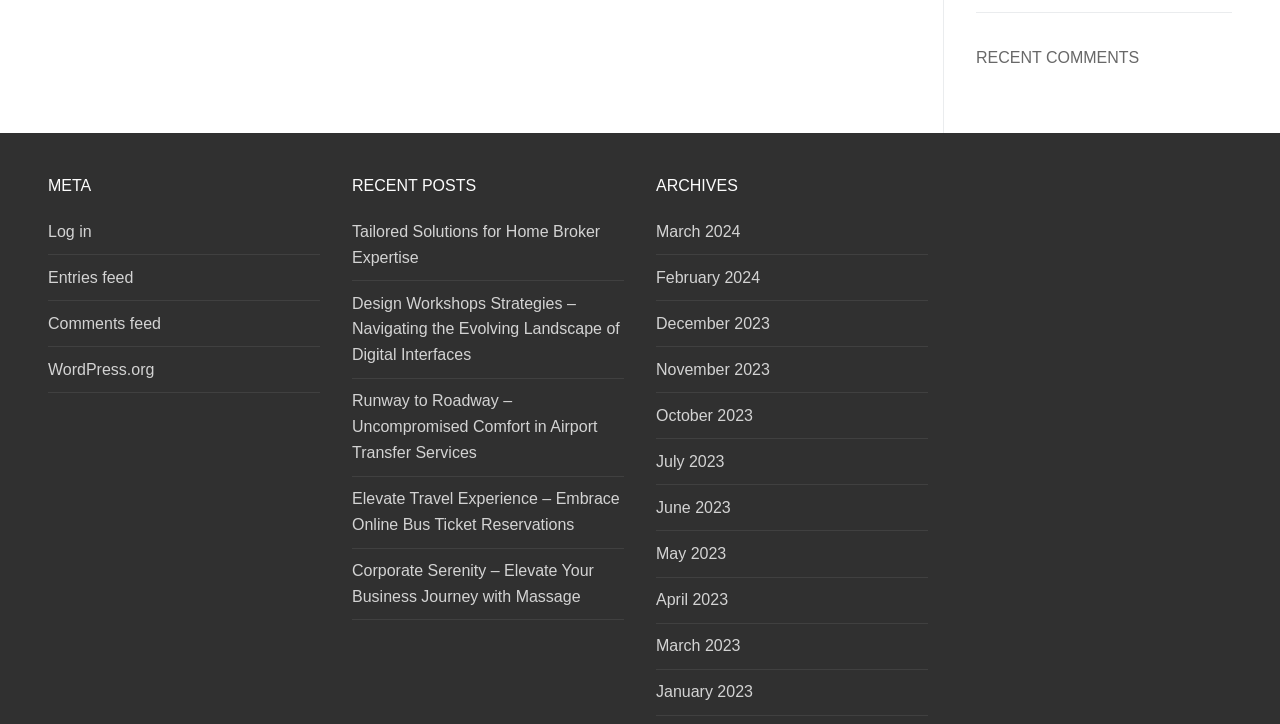Determine the bounding box coordinates of the clickable area required to perform the following instruction: "Send an email to bokning@botan.uu.se". The coordinates should be represented as four float numbers between 0 and 1: [left, top, right, bottom].

None